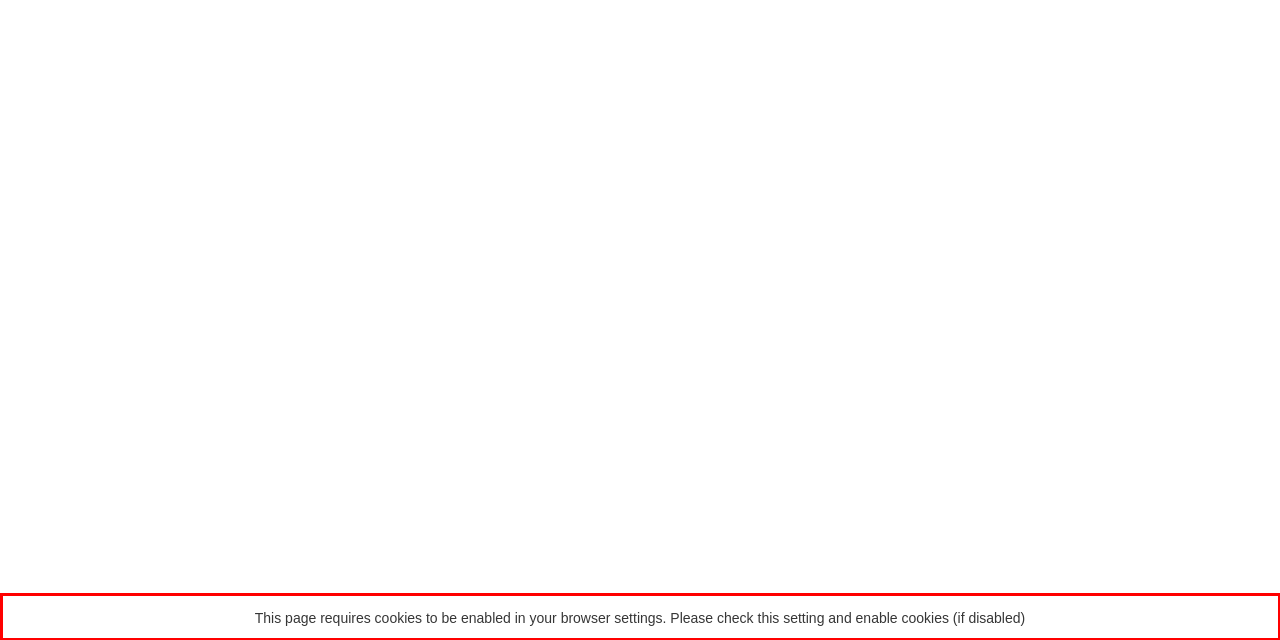Within the screenshot of a webpage, identify the red bounding box and perform OCR to capture the text content it contains.

This page requires cookies to be enabled in your browser settings. Please check this setting and enable cookies (if disabled)